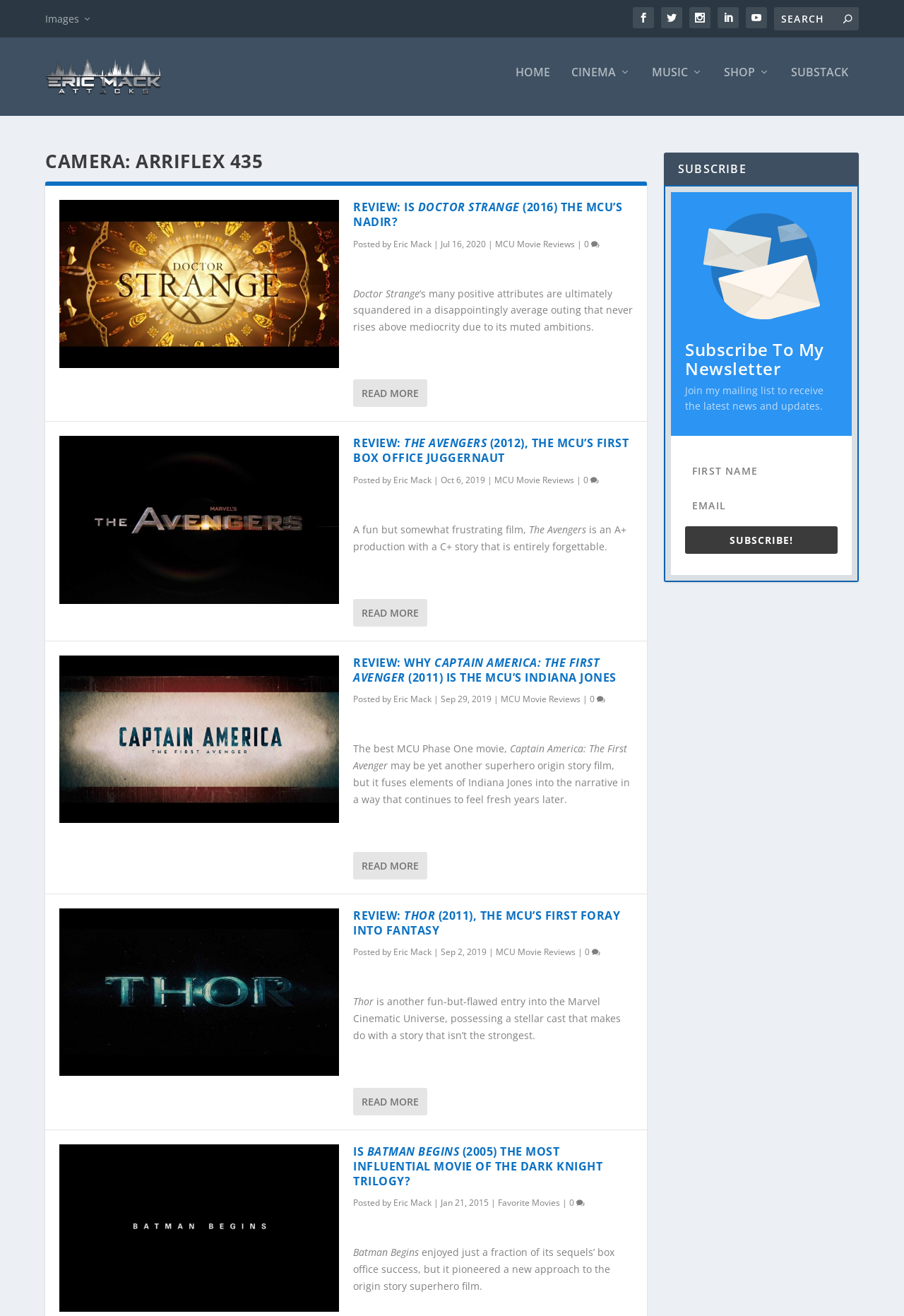Respond to the question with just a single word or phrase: 
What is the camera model being referred to?

Arriflex 435